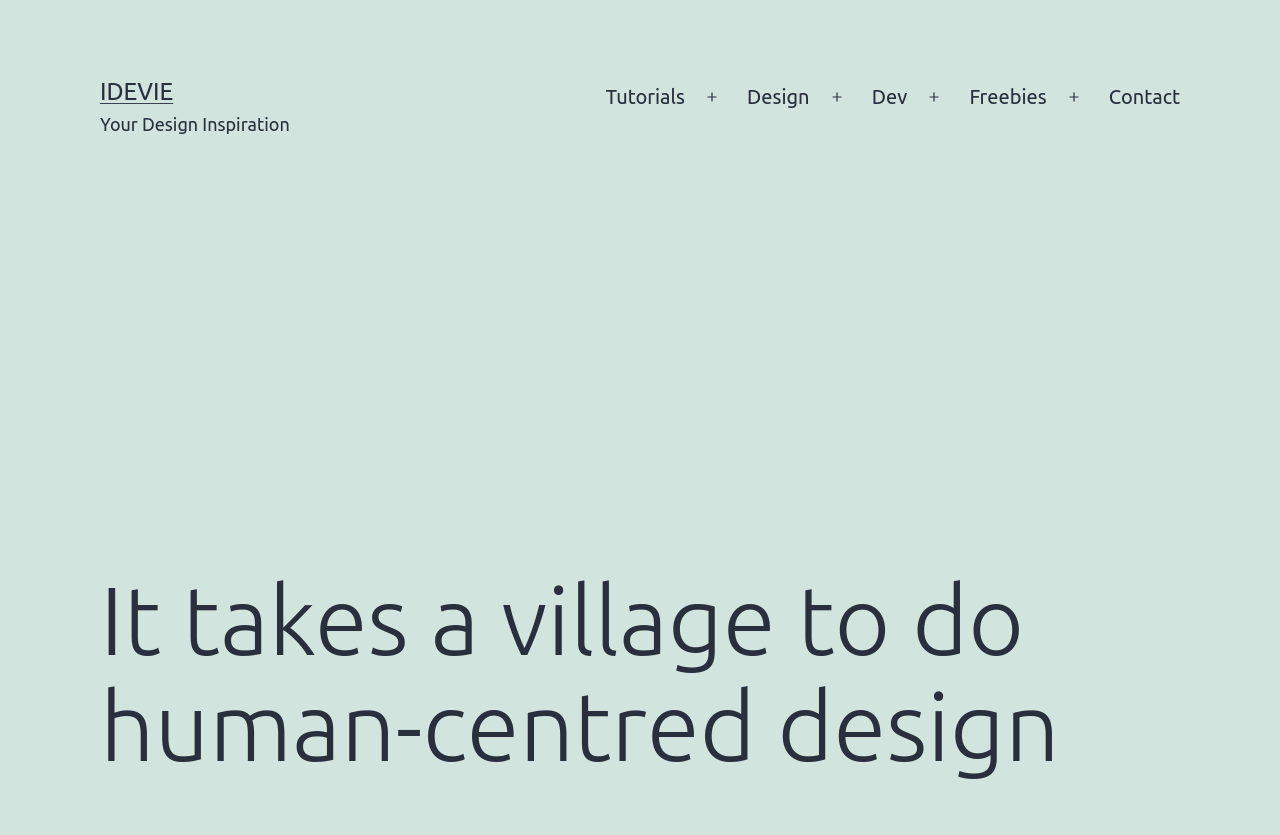Using the information in the image, could you please answer the following question in detail:
What are the main categories in the primary menu?

I found the primary menu by looking at the navigation element with the description 'Primary menu'. Within this element, I found five link elements with the text 'Tutorials', 'Design', 'Dev', 'Freebies', and 'Contact', which are likely the main categories in the primary menu.